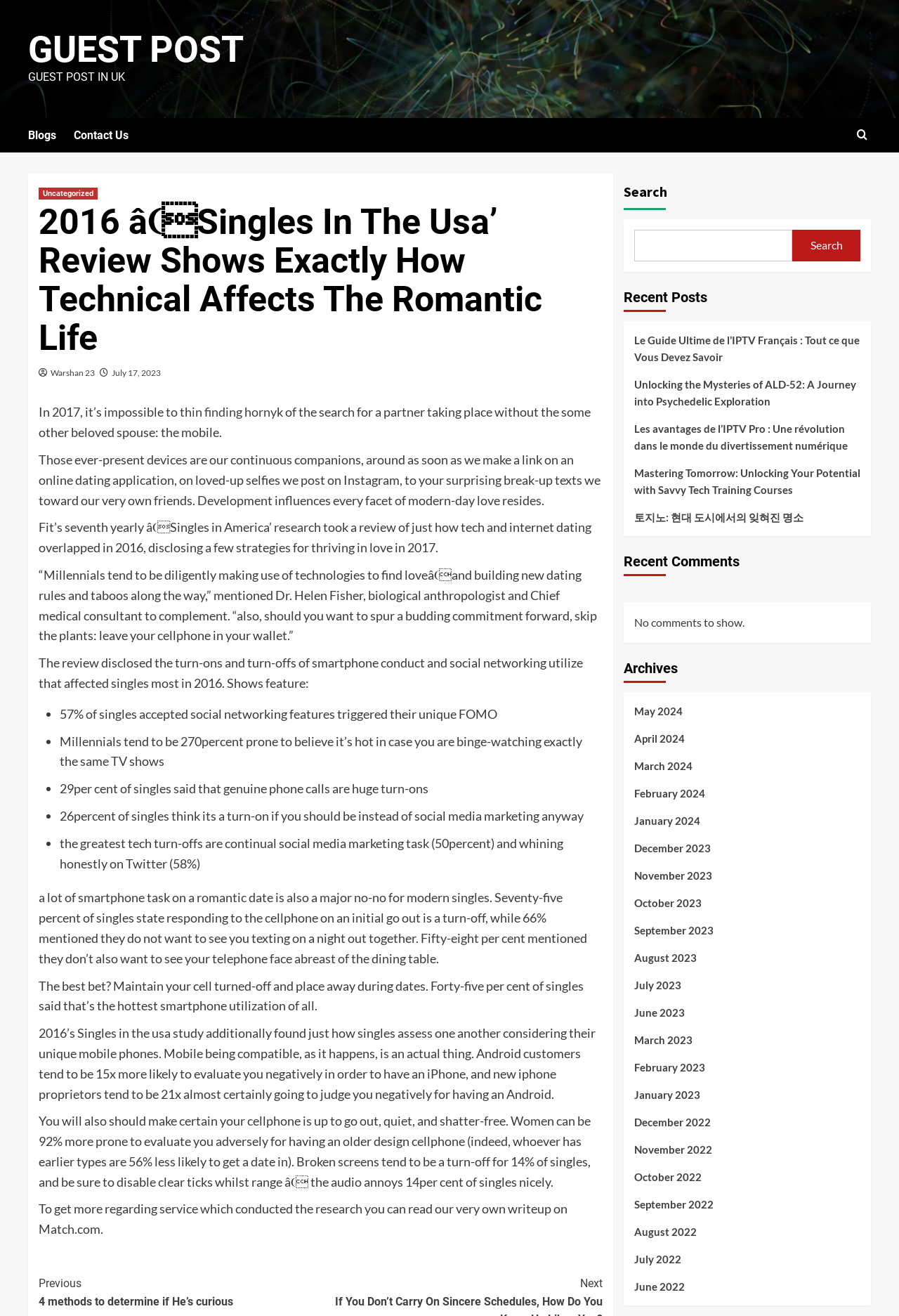Write an elaborate caption that captures the essence of the webpage.

This webpage appears to be a blog post or article discussing the impact of technology on modern dating and relationships. The title of the post is "2016 ‘Singles In The Usa' Review Shows Exactly How Technical Affects The Romantic Life - Guest Post".

At the top of the page, there are several links to other sections of the website, including "Blogs", "Contact Us", and a search bar. Below this, there is a header section with the title of the post and the author's name, "Warshan 23", along with the date "July 17, 2023".

The main content of the post is divided into several sections. The first section discusses how technology has changed the way people date and find partners, with statistics and quotes from a study on singles in America. The text is accompanied by several bullet points highlighting the turn-ons and turn-offs of smartphone behavior and social media use.

The next section discusses the importance of keeping one's phone turned off and out of sight during dates, as well as the potential judgments people make about others based on their phone type and condition.

The page also features several links to other articles and posts, including "Recent Posts", "Recent Comments", and "Archives", which list posts from various months and years.

Overall, the webpage appears to be a well-structured and informative article on the intersection of technology and relationships, with a clear and easy-to-follow layout.